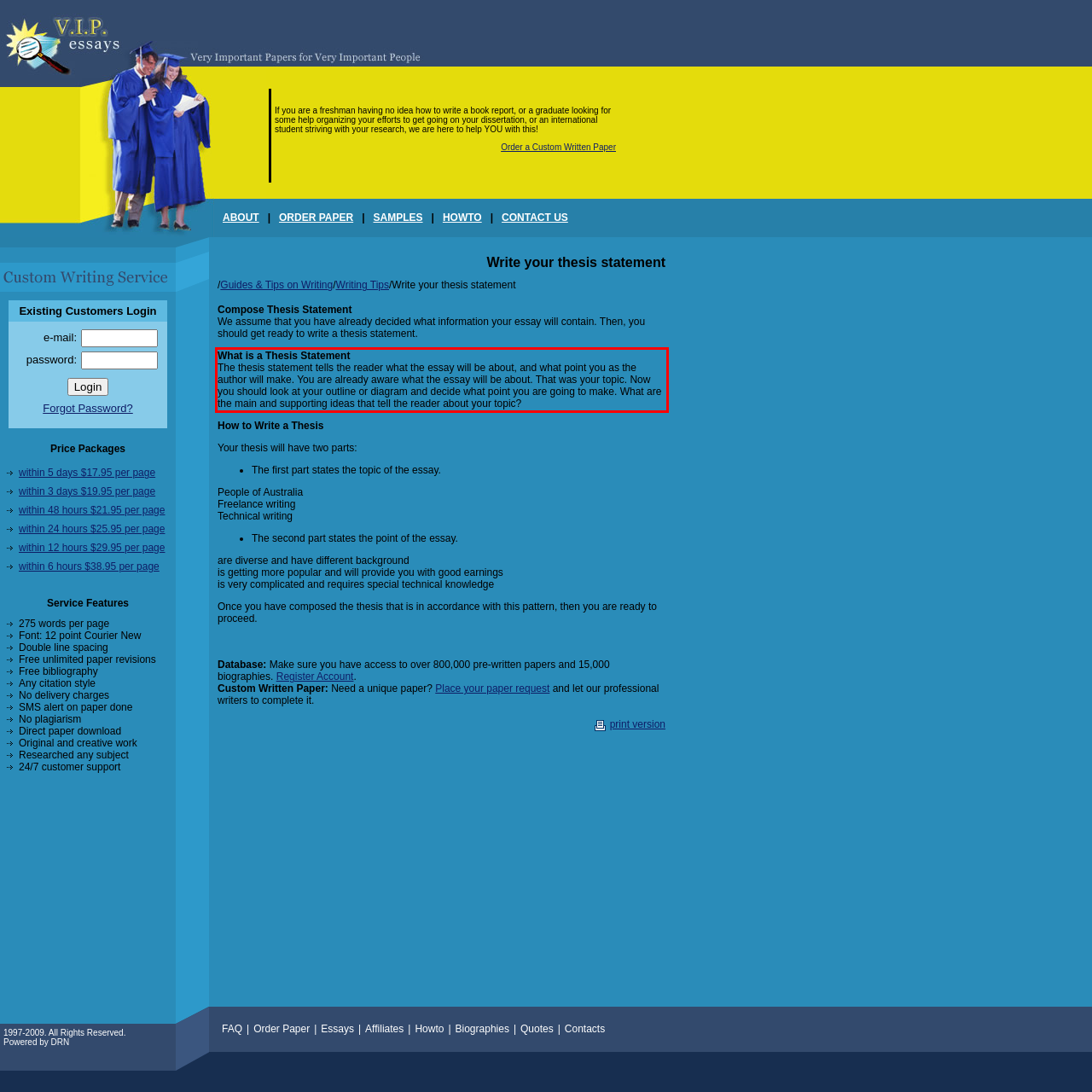The screenshot provided shows a webpage with a red bounding box. Apply OCR to the text within this red bounding box and provide the extracted content.

What is a Thesis Statement The thesis statement tells the reader what the essay will be about, and what point you as the author will make. You are already aware what the essay will be about. That was your topic. Now you should look at your outline or diagram and decide what point you are going to make. What are the main and supporting ideas that tell the reader about your topic?